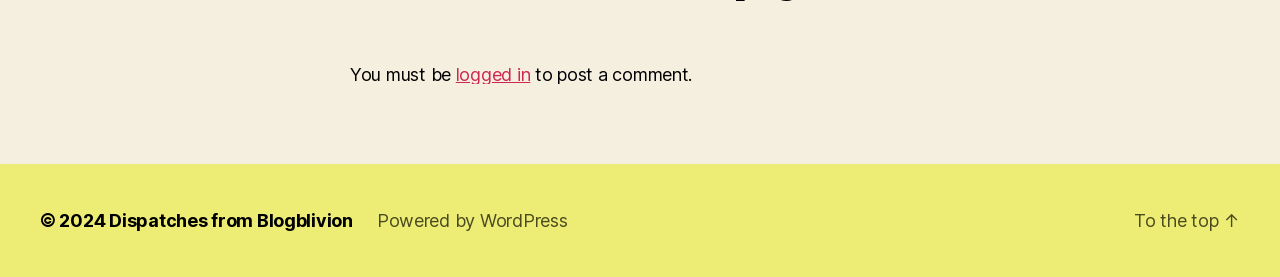Using the given element description, provide the bounding box coordinates (top-left x, top-left y, bottom-right x, bottom-right y) for the corresponding UI element in the screenshot: logged in

[0.356, 0.229, 0.414, 0.305]